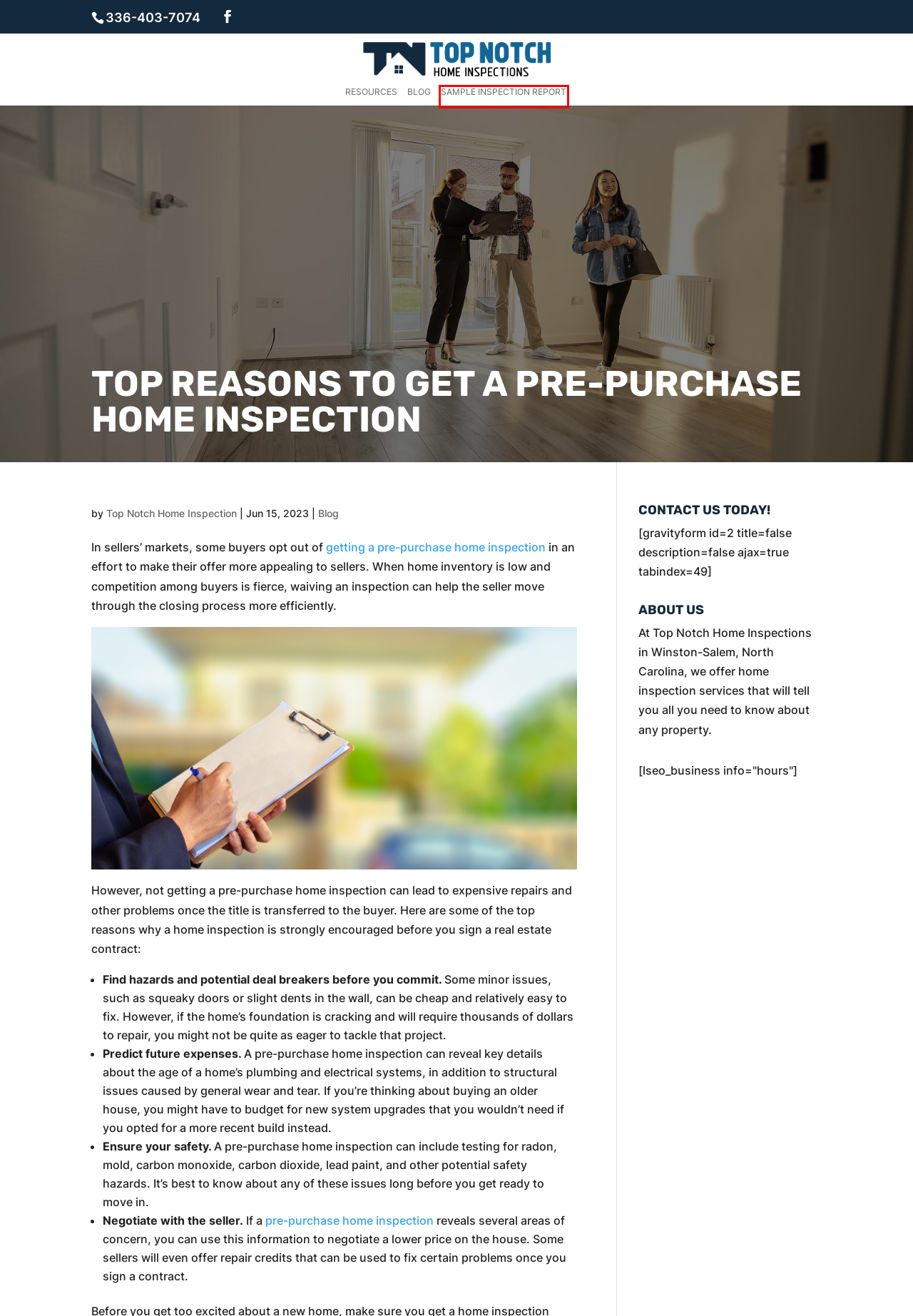Review the screenshot of a webpage which includes a red bounding box around an element. Select the description that best fits the new webpage once the element in the bounding box is clicked. Here are the candidates:
A. What Inspectors Look for During a New Home Inspection | Top Notch Home Inspections
B. Radon Testing Guidelines for Home Buyers and Homeowners | Top Notch Home Inspections
C. Blog | Top Notch Home Inspections
D. Top Notch Home Inspection | Top Notch Home Inspections
E. Privacy Policy | Top Notch Home Inspections
F. Sample Inspection Report | Top Notch Home Inspections
G. Top Notch Home Inspections |
H. Resources | Top Notch Home Inspections

F